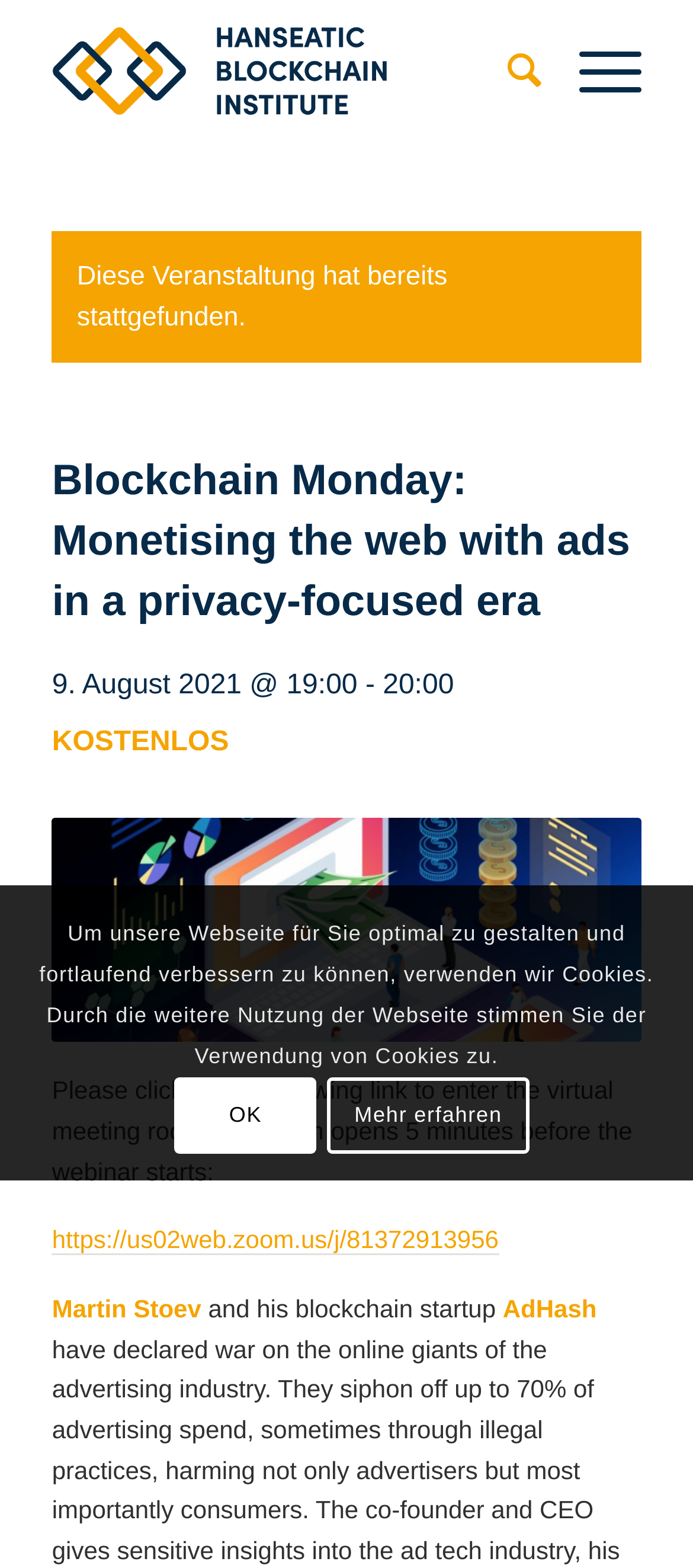What is the event status?
Please provide a detailed answer to the question.

I determined the event status by reading the text 'Diese Veranstaltung hat bereits stattgefunden.' which translates to 'This event has already taken place.'